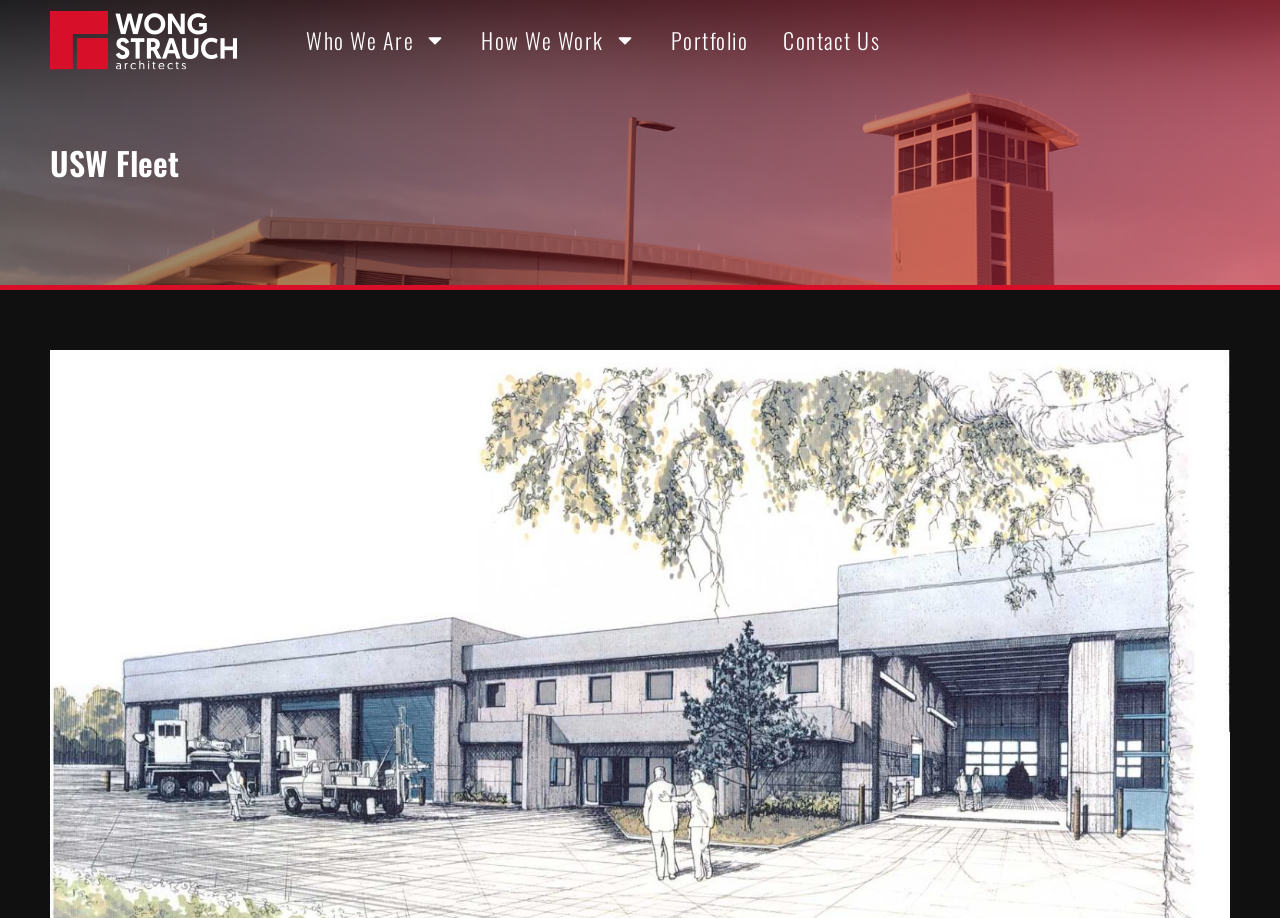Please reply to the following question with a single word or a short phrase:
What is the text above the menu items?

USW Fleet